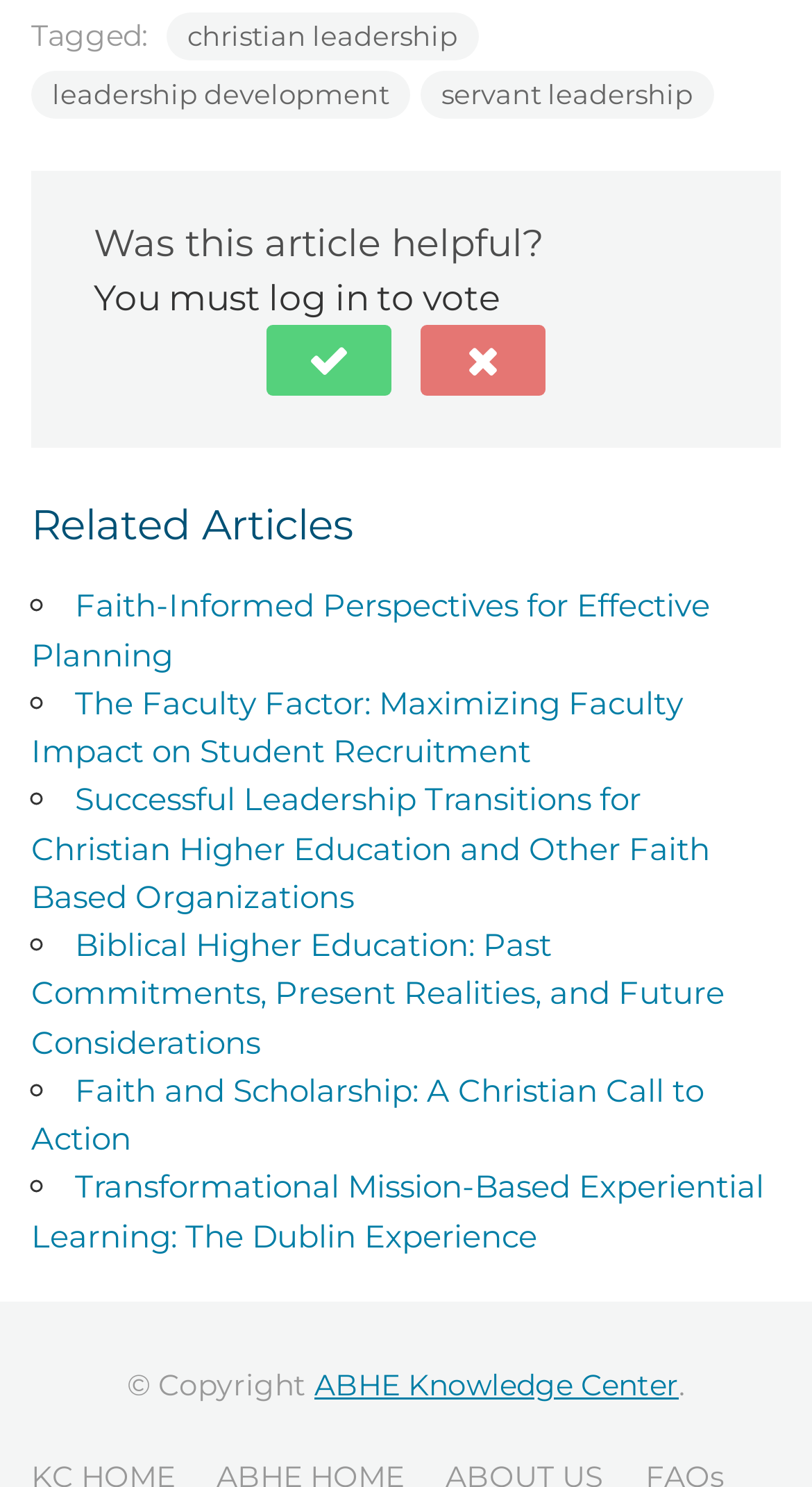Locate the bounding box coordinates for the element described below: "ABHE Knowledge Center". The coordinates must be four float values between 0 and 1, formatted as [left, top, right, bottom].

[0.387, 0.919, 0.836, 0.944]